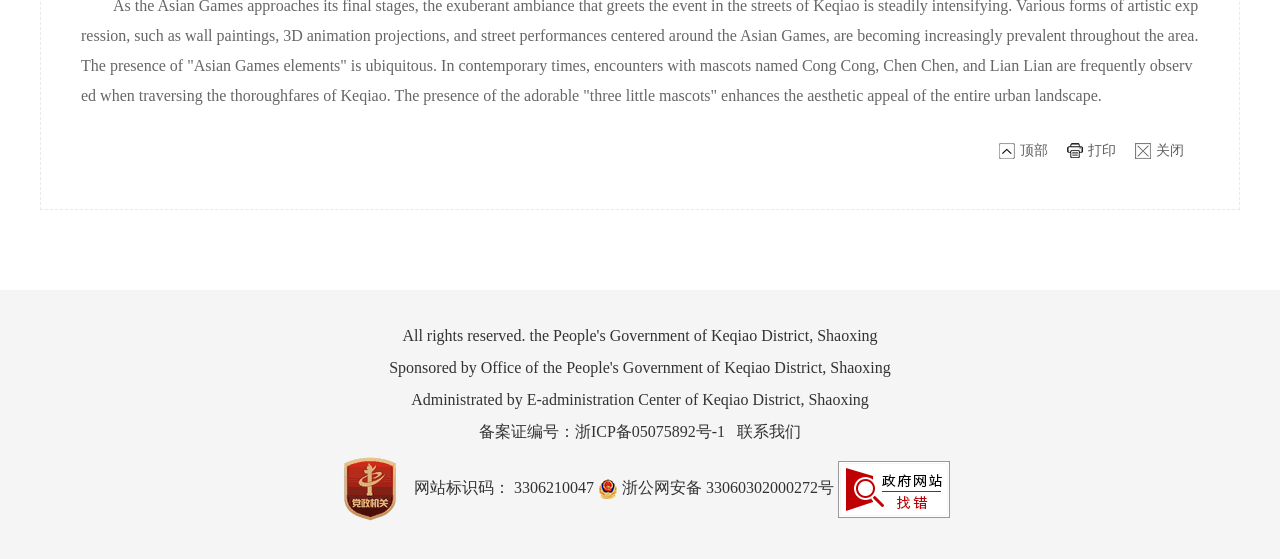What is the website's public security record number?
Respond with a short answer, either a single word or a phrase, based on the image.

33060302000272号